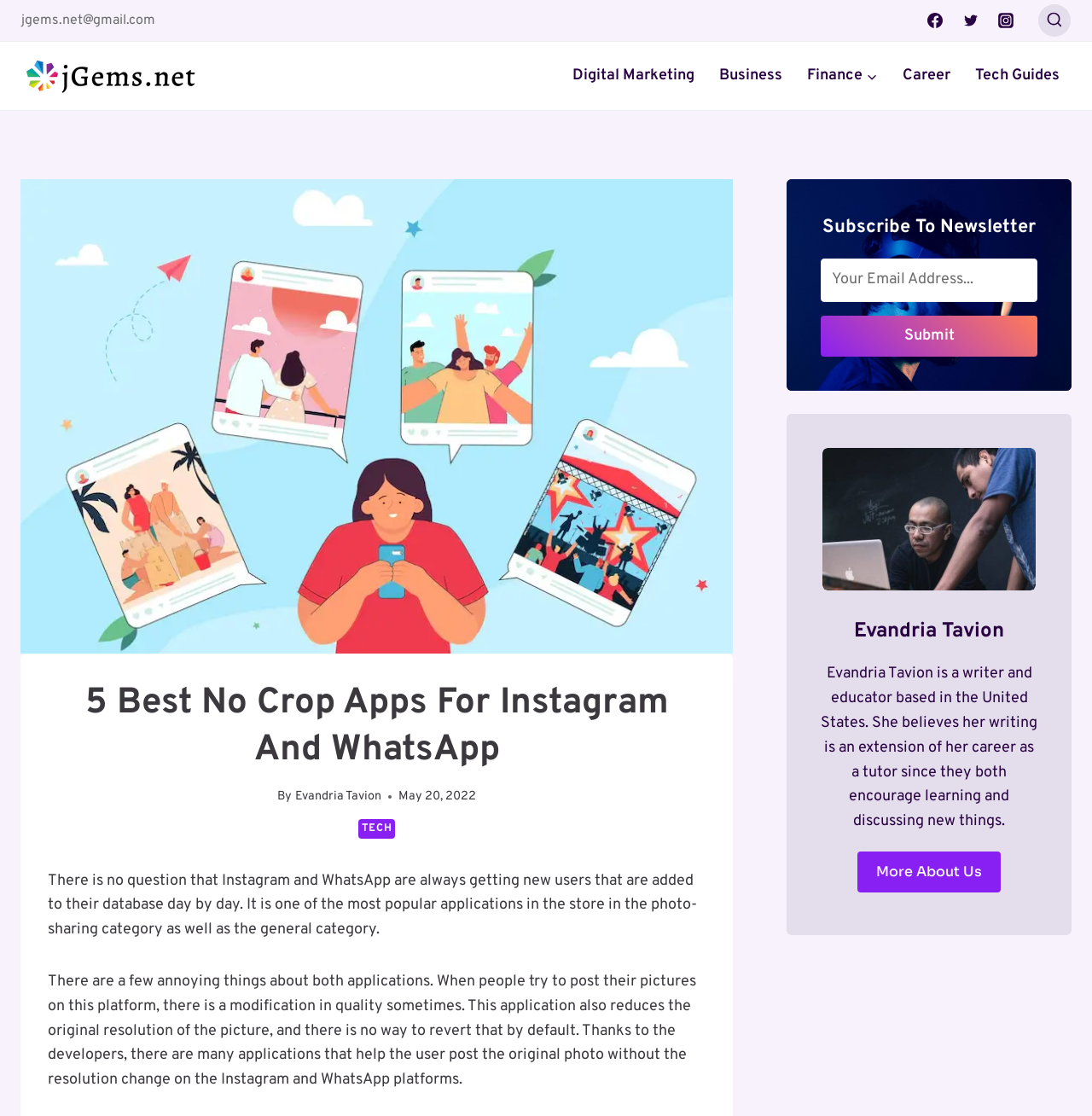Respond with a single word or phrase for the following question: 
What is the topic of the article?

No Crop Apps For Instagram and WhatsApp